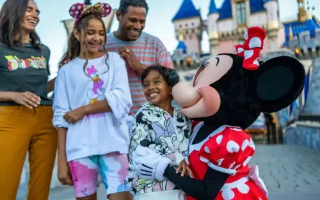Analyze the image and provide a detailed answer to the question: How many children are in the group?

The caption states that the group consists of two adults and two children, which directly answers the question.